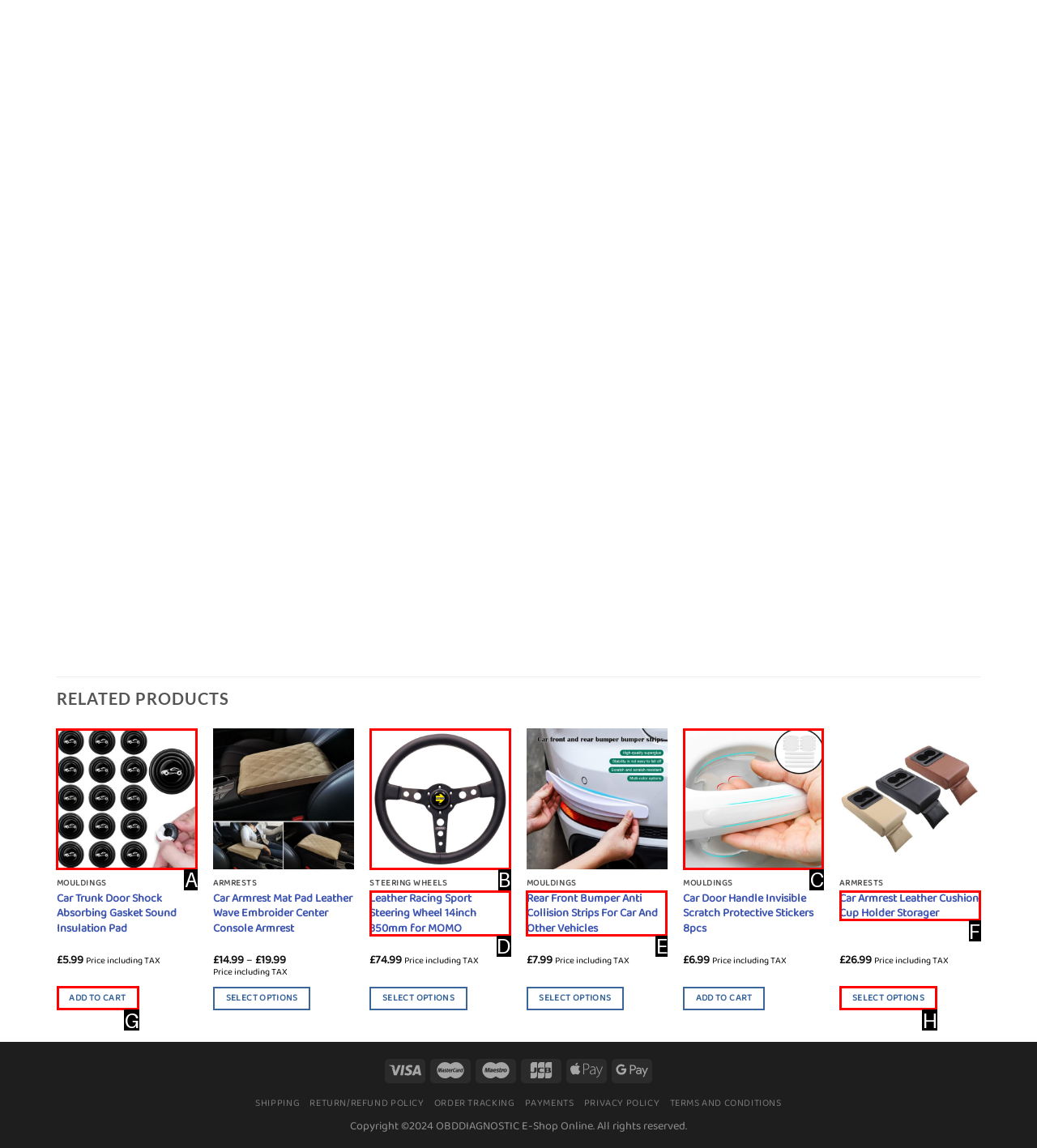From the available options, which lettered element should I click to complete this task: Add Car Trunk Door Shock Absorbing Gasket Sound Insulation Pad to cart?

G